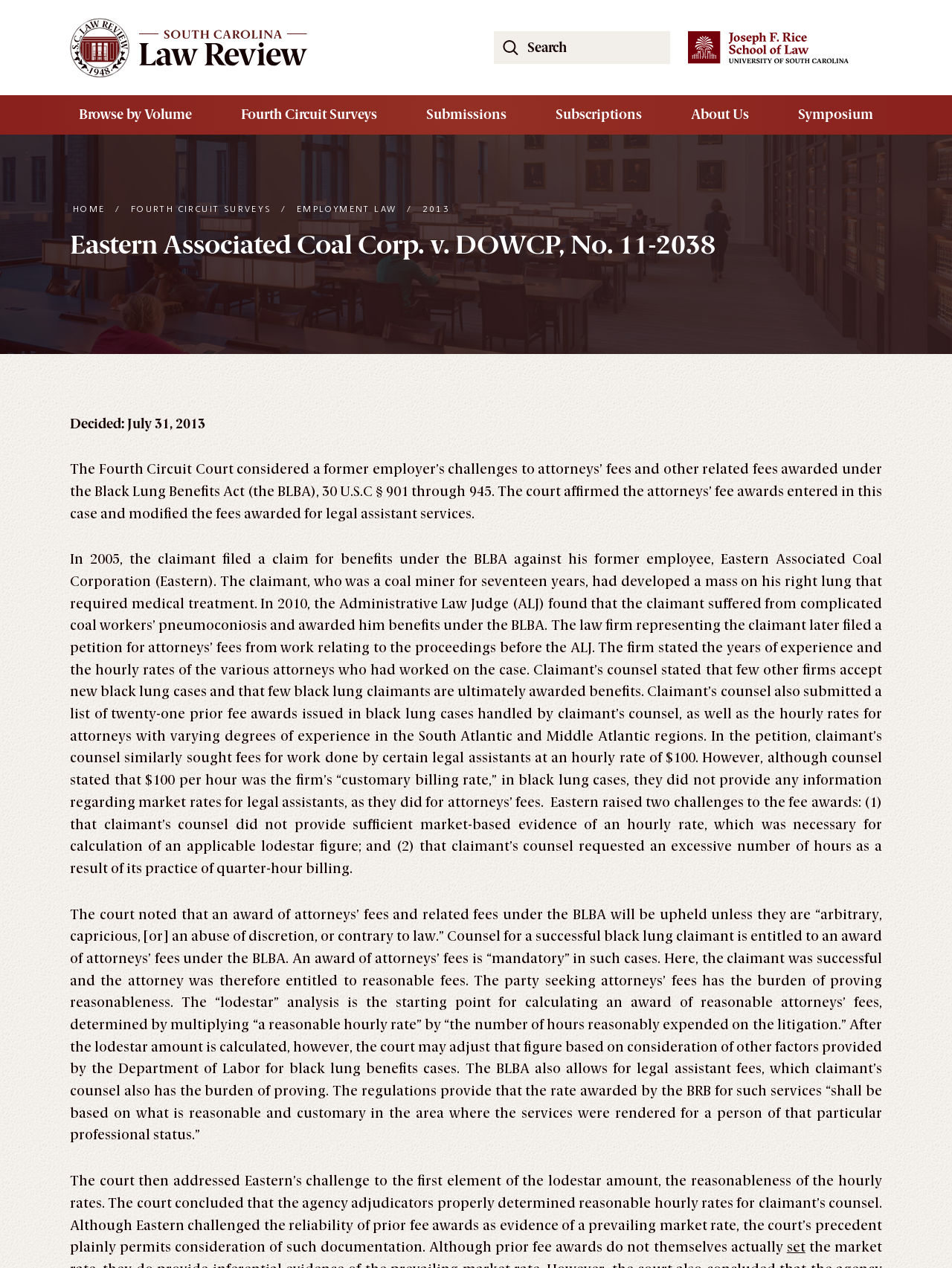Determine the bounding box for the UI element as described: "Fourth Circuit Surveys". The coordinates should be represented as four float numbers between 0 and 1, formatted as [left, top, right, bottom].

[0.134, 0.16, 0.288, 0.172]